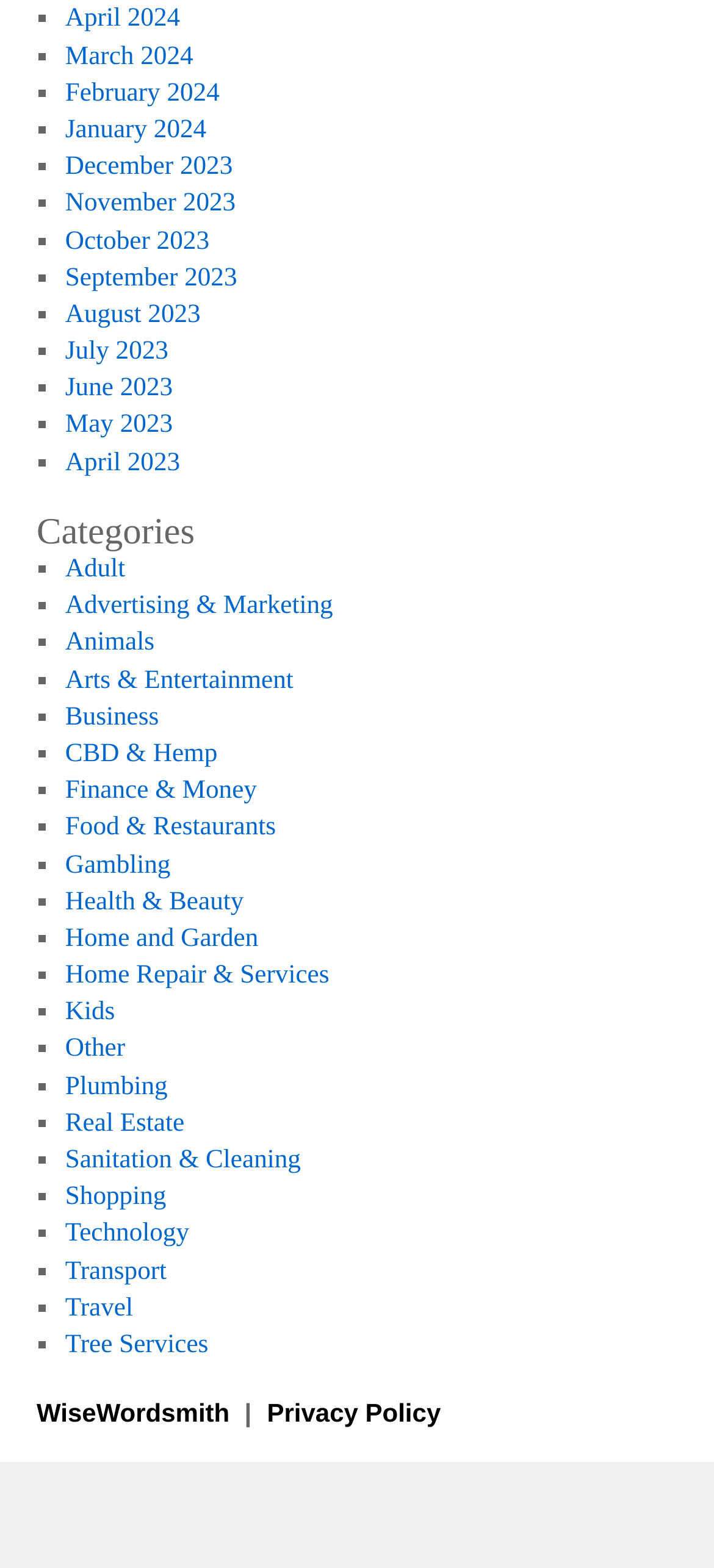Using a single word or phrase, answer the following question: 
What are the categories listed on the webpage?

Various categories